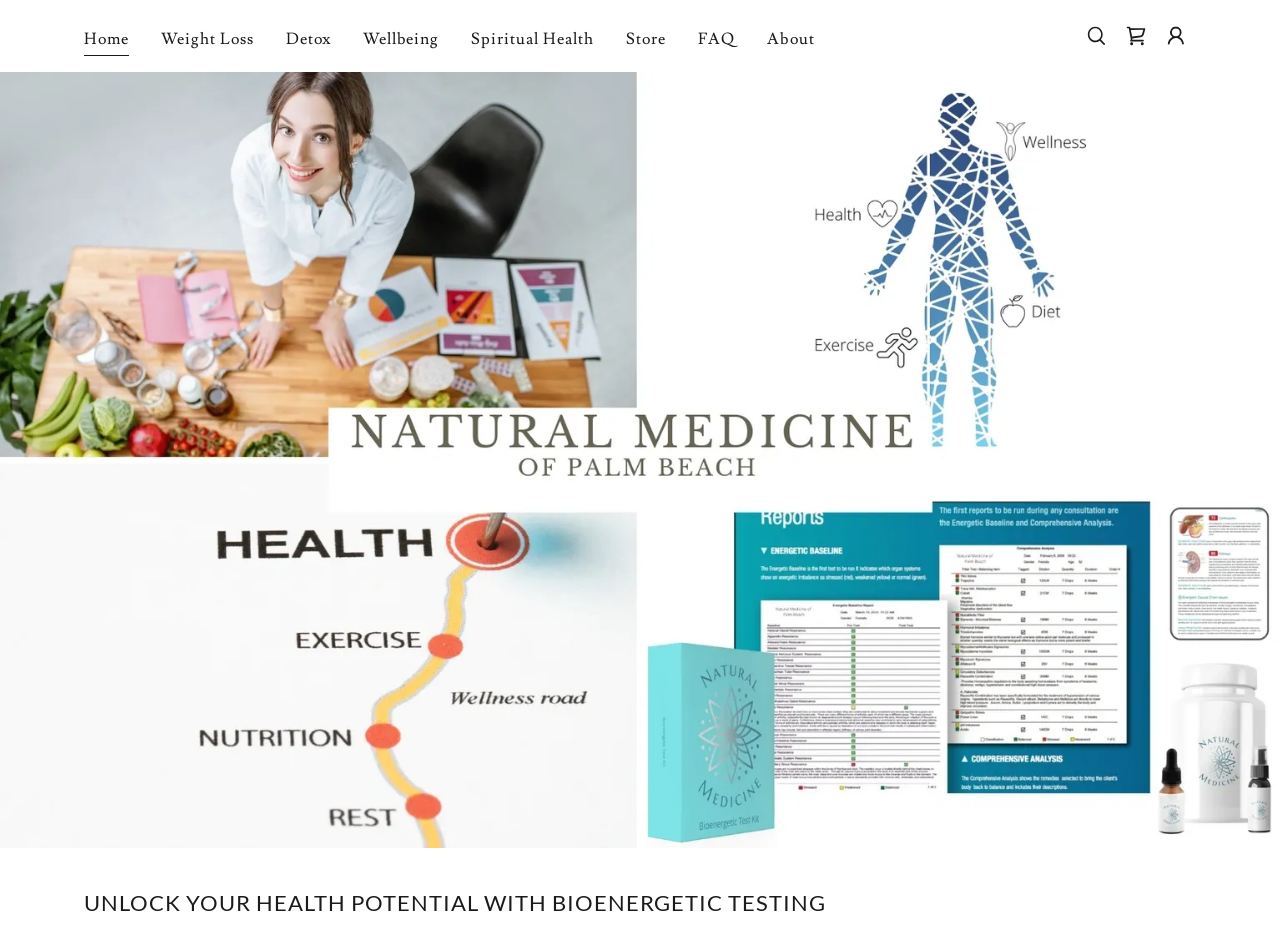Create a detailed summary of all the visual and textual information on the webpage.

The webpage is about Natural Medicine of Palm Beach, focusing on holistic health and weight loss needs. At the top, there is a horizontal navigation menu with 8 links: Home, Weight Loss, Detox, Wellbeing, Spiritual Health, Store, FAQ, and About. These links are evenly spaced and aligned horizontally, taking up the top section of the page.

Below the navigation menu, there is a large image that spans the entire width of the page, likely a logo or a banner, with the text "Holistic Health Natural Medicine of Palm Beach". This image takes up most of the page's vertical space.

On the top-right corner, there are three small icons: a shopping cart icon, an image, and a button with a dropdown menu. These icons are aligned horizontally and are relatively small compared to the rest of the page's content.

Overall, the webpage has a simple and clean layout, with a prominent logo and easy-to-navigate menu at the top.